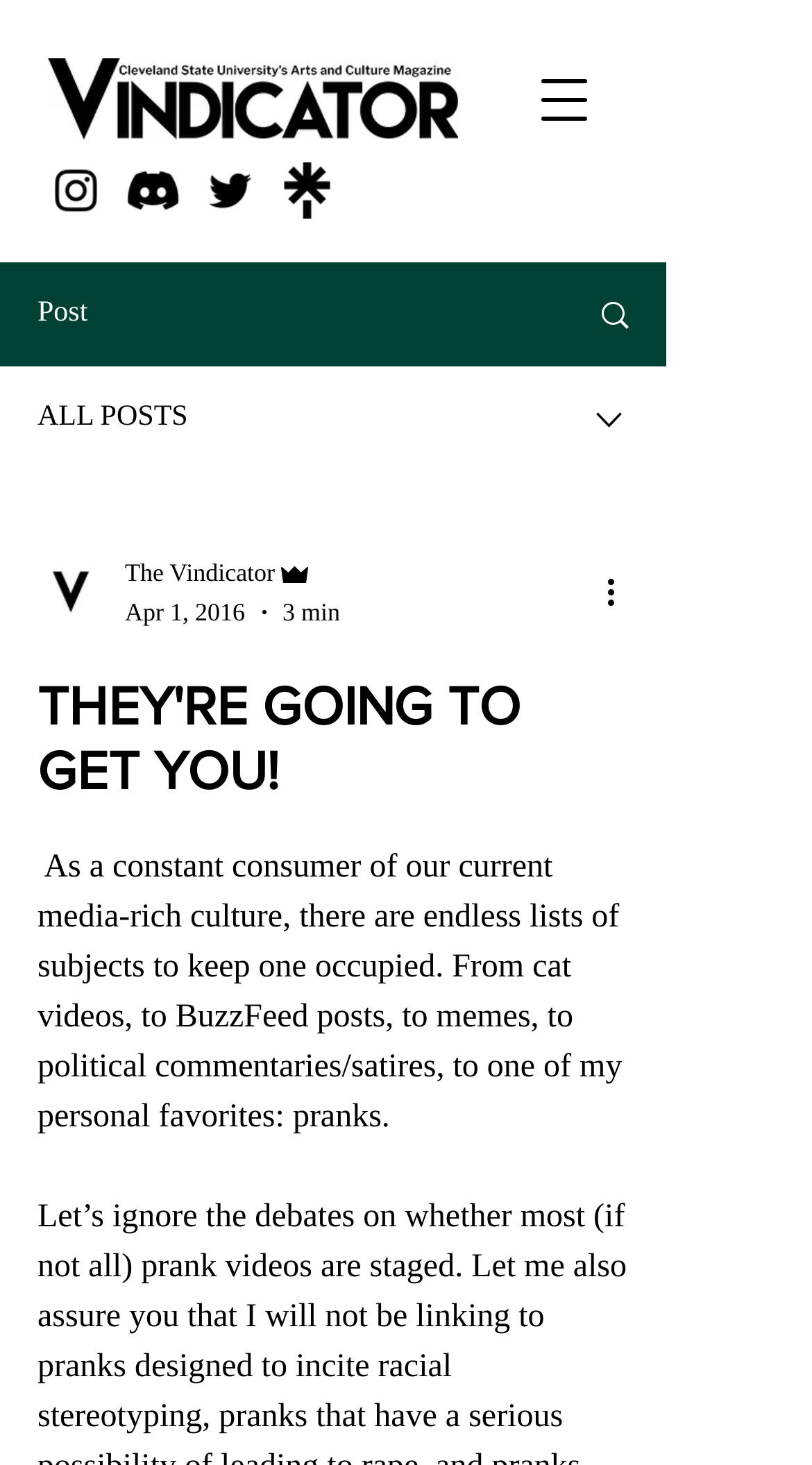What is the category of the post?
Please use the image to provide an in-depth answer to the question.

I found a generic element with the text 'The Vindicator' which is likely to be the category of the post, as it is located near the post title and author information.